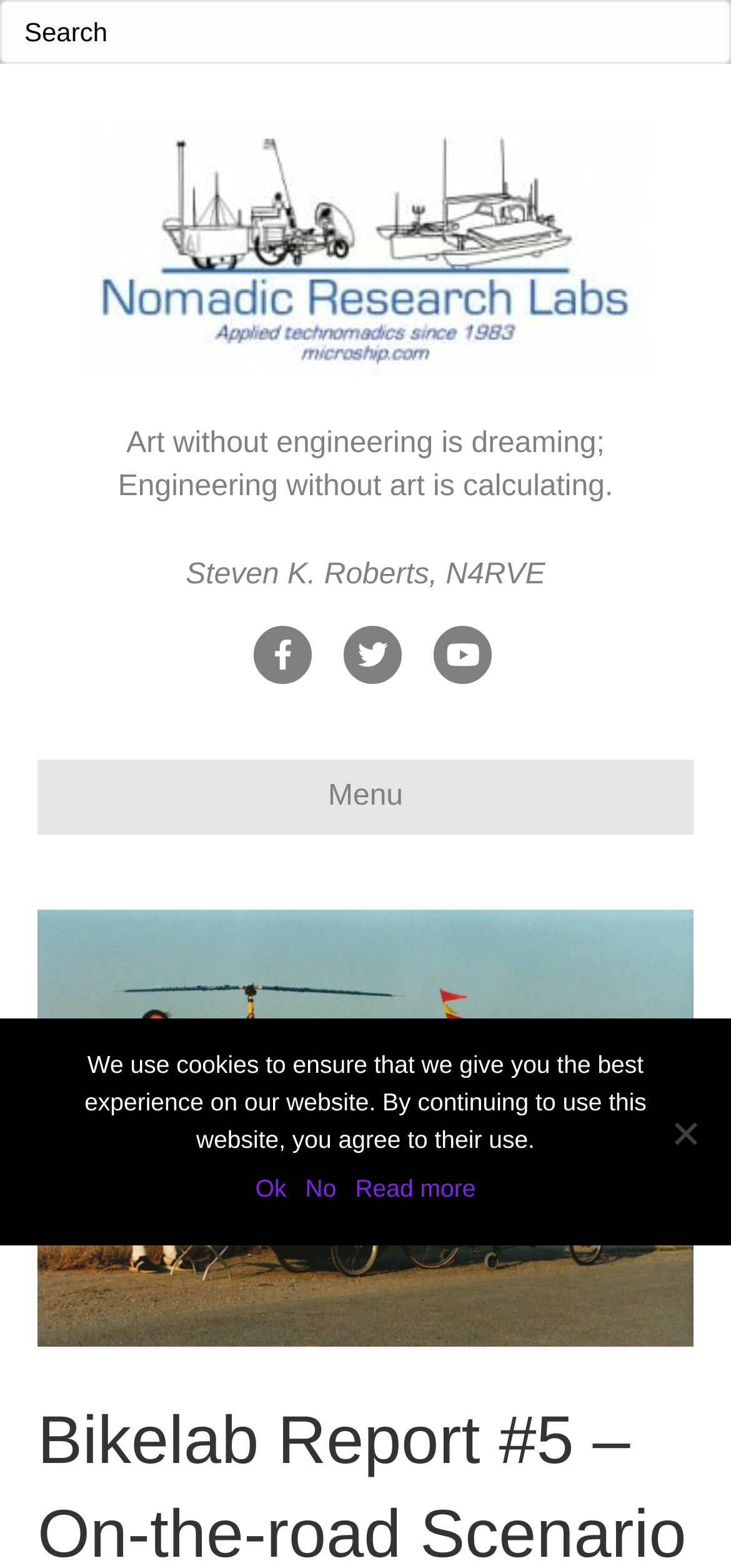What is the name of the research lab?
Based on the image, provide your answer in one word or phrase.

Nomadic Research Labs